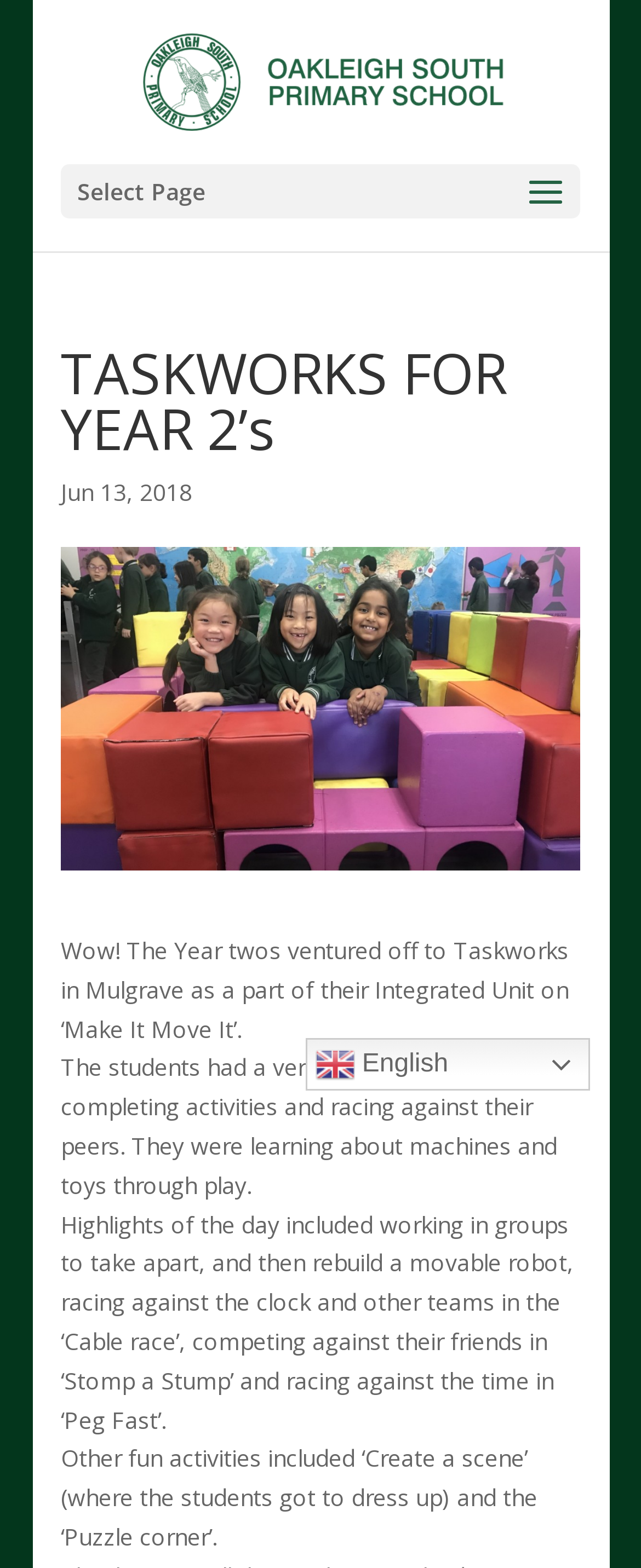Explain the webpage in detail, including its primary components.

The webpage is about Taskworks for Year 2's at Oakleigh South Primary School. At the top left, there is a link to the school's website, accompanied by a small image of the school's logo. Below this, there is a dropdown menu labeled "Select Page". 

The main content of the page is headed by a title "TASKWORKS FOR YEAR 2’s" in a large font. Below the title, there is a date "Jun 13, 2018" indicating when the event took place. 

The main body of the text describes the event, where Year 2 students visited Taskworks in Mulgrave as part of their Integrated Unit on ‘Make It Move It’. The text is divided into four paragraphs, detailing the fun-filled activities the students participated in, including working in groups to take apart and rebuild a movable robot, racing against the clock, and competing against their friends in various games. 

At the bottom right of the page, there is a link to switch the language to English, accompanied by a small flag icon.